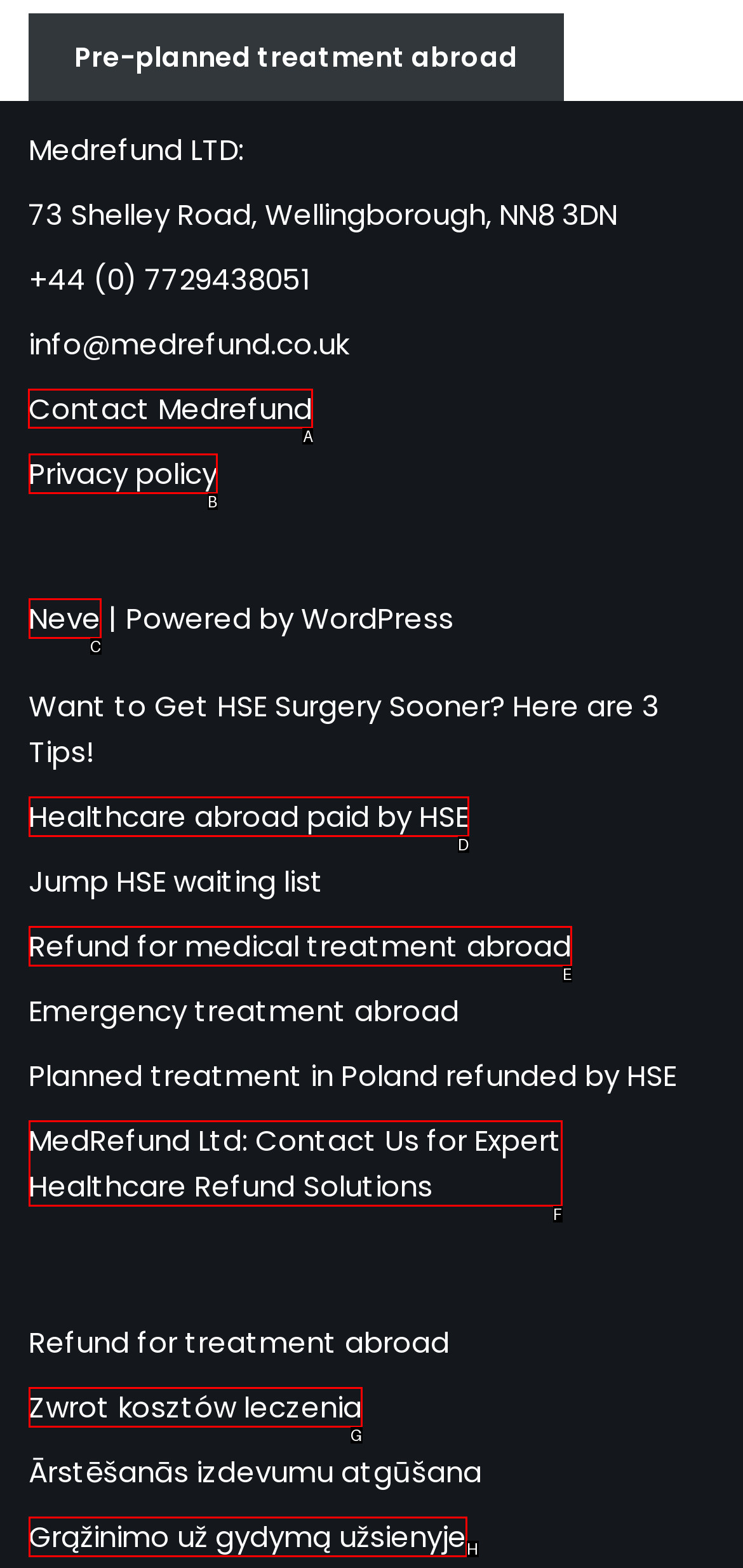Choose the UI element you need to click to carry out the task: Contact Medrefund.
Respond with the corresponding option's letter.

A